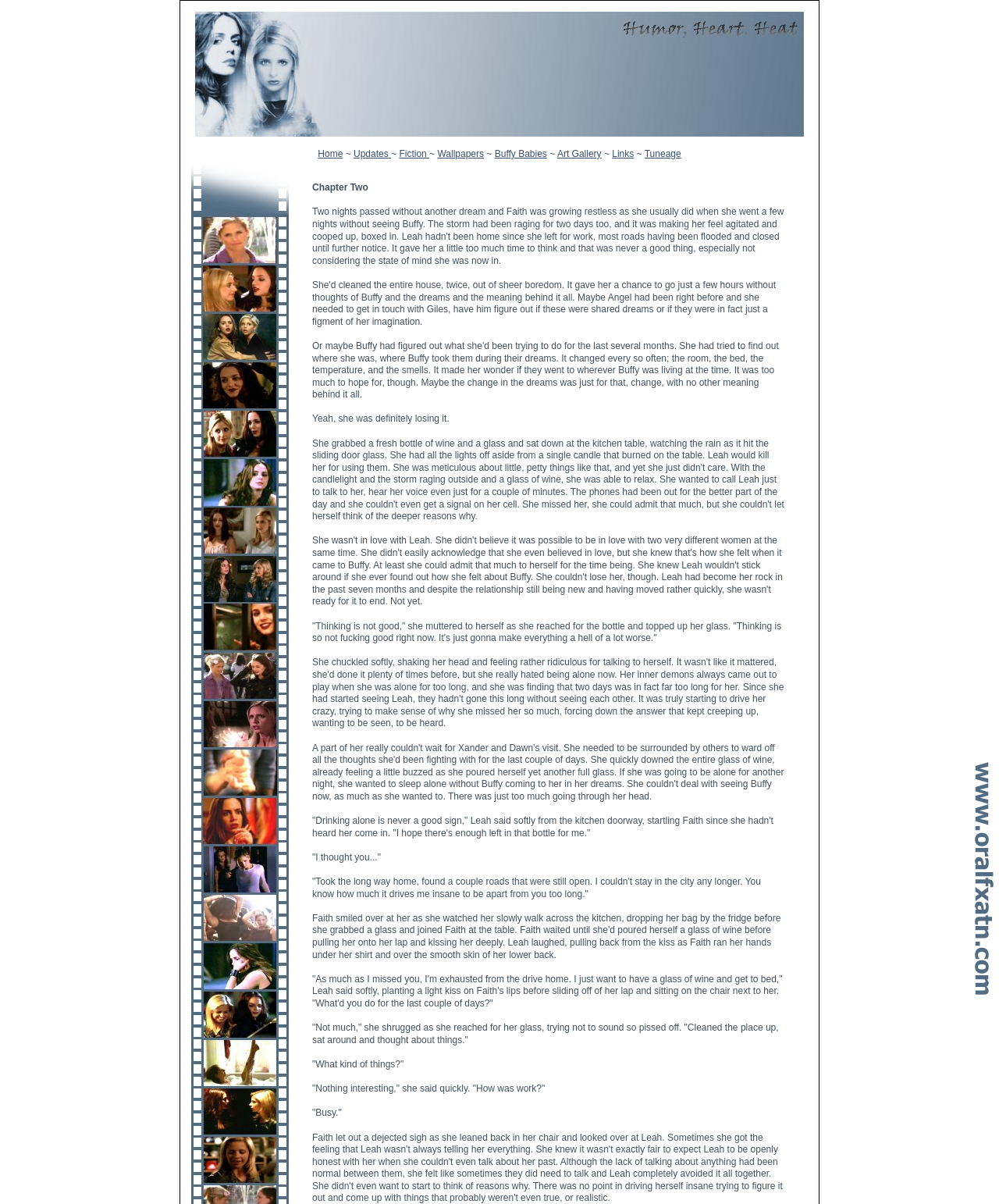Please identify the coordinates of the bounding box that should be clicked to fulfill this instruction: "Read the fiction".

[0.4, 0.123, 0.43, 0.132]